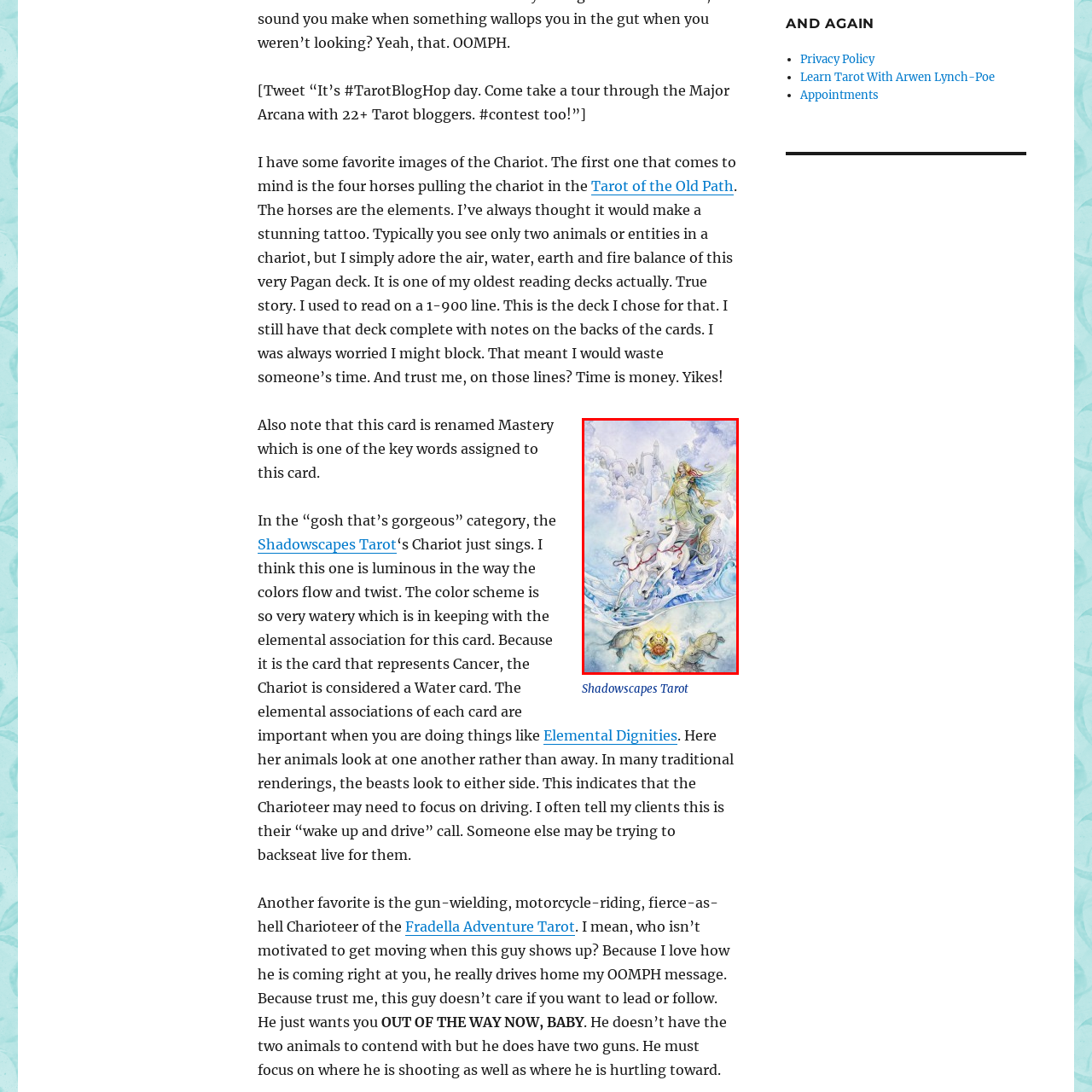What is the radiant symbol surrounded by in the lower section of the card?
Direct your attention to the image marked by the red bounding box and provide a detailed answer based on the visual details available.

According to the caption, in the lower section of the card, two turtles glide through the waves, surrounding a radiant symbol that evokes transformation and emotional wisdom.